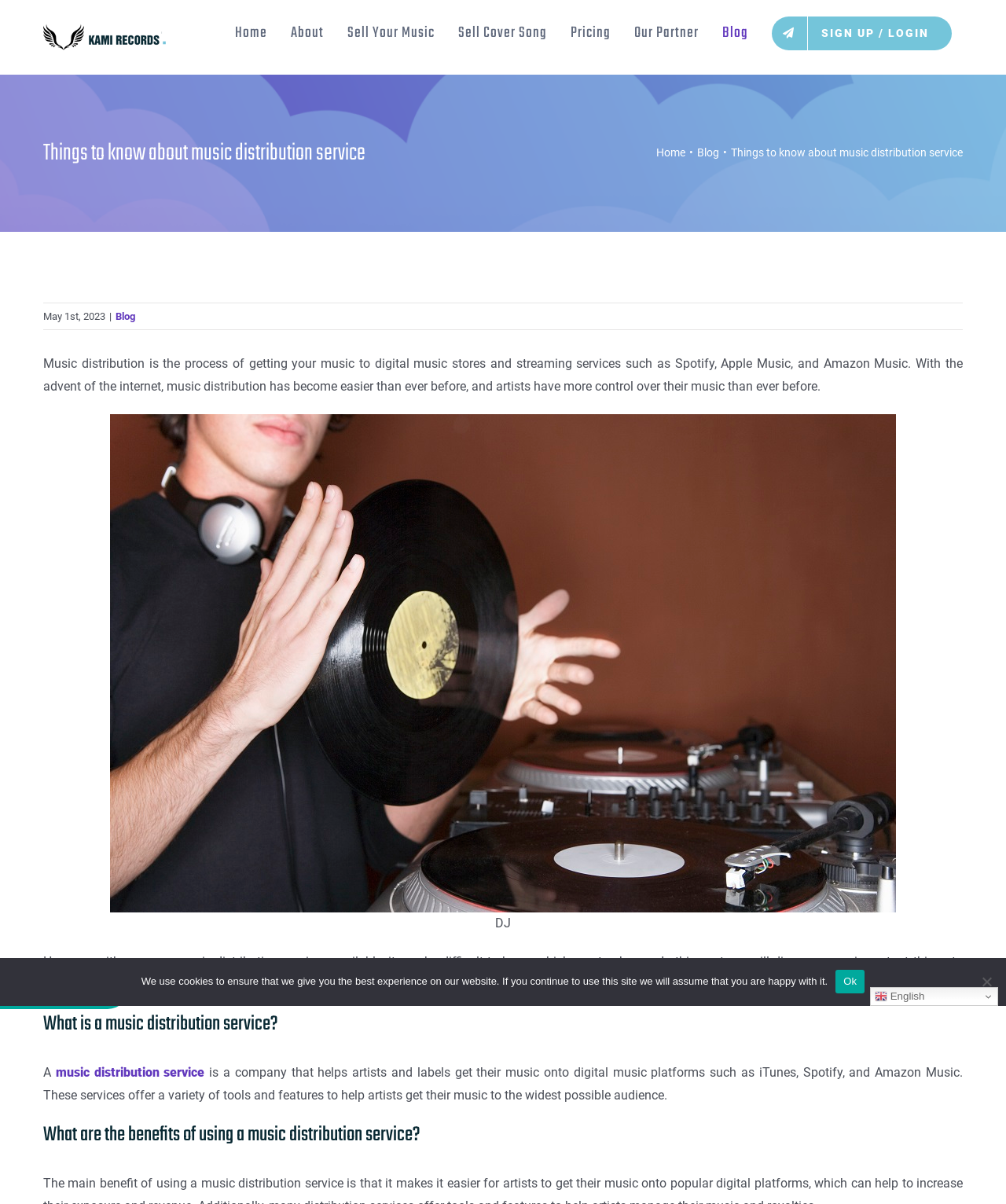Please find the bounding box for the following UI element description. Provide the coordinates in (top-left x, top-left y, bottom-right x, bottom-right y) format, with values between 0 and 1: UPLOAD & sell your music

[0.0, 0.802, 0.129, 0.838]